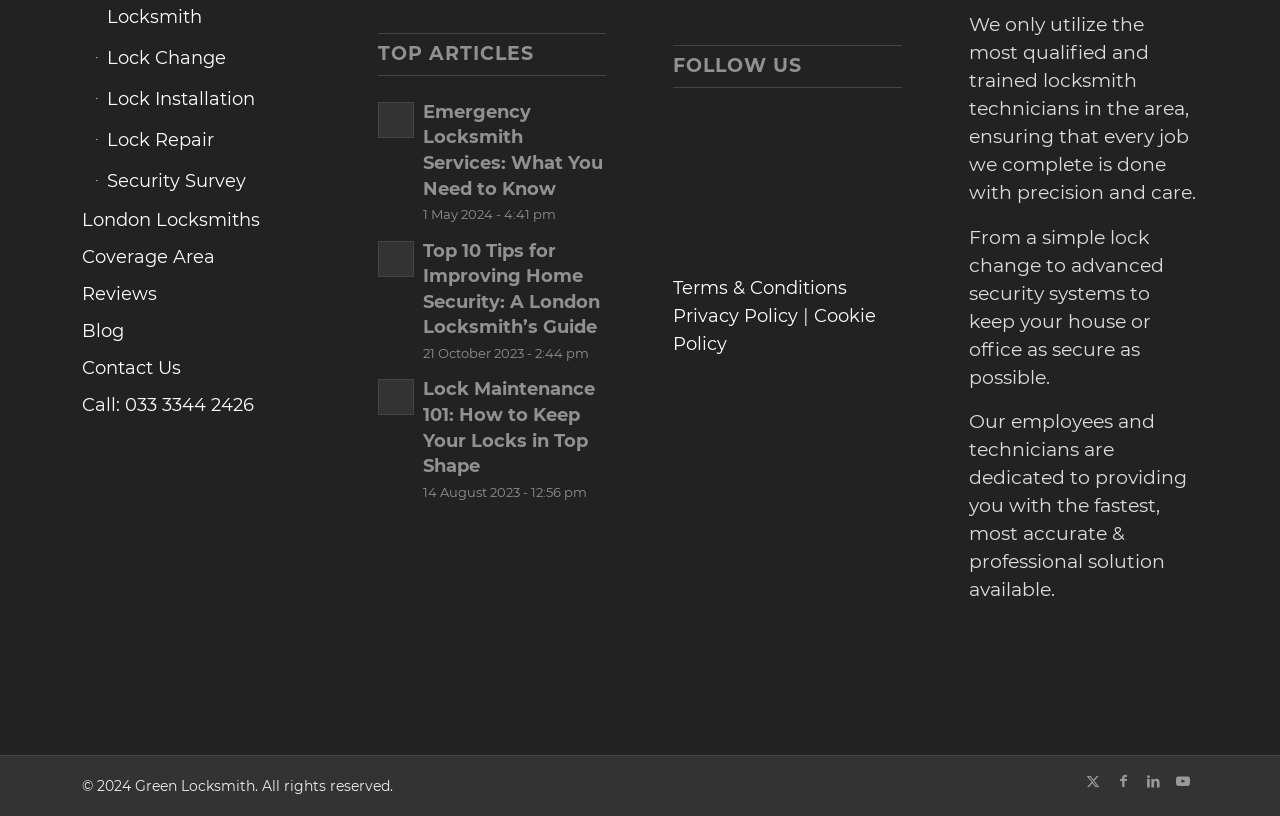Provide a single word or phrase to answer the given question: 
What services does the locksmith company provide?

Lock change, installation, repair, and security survey